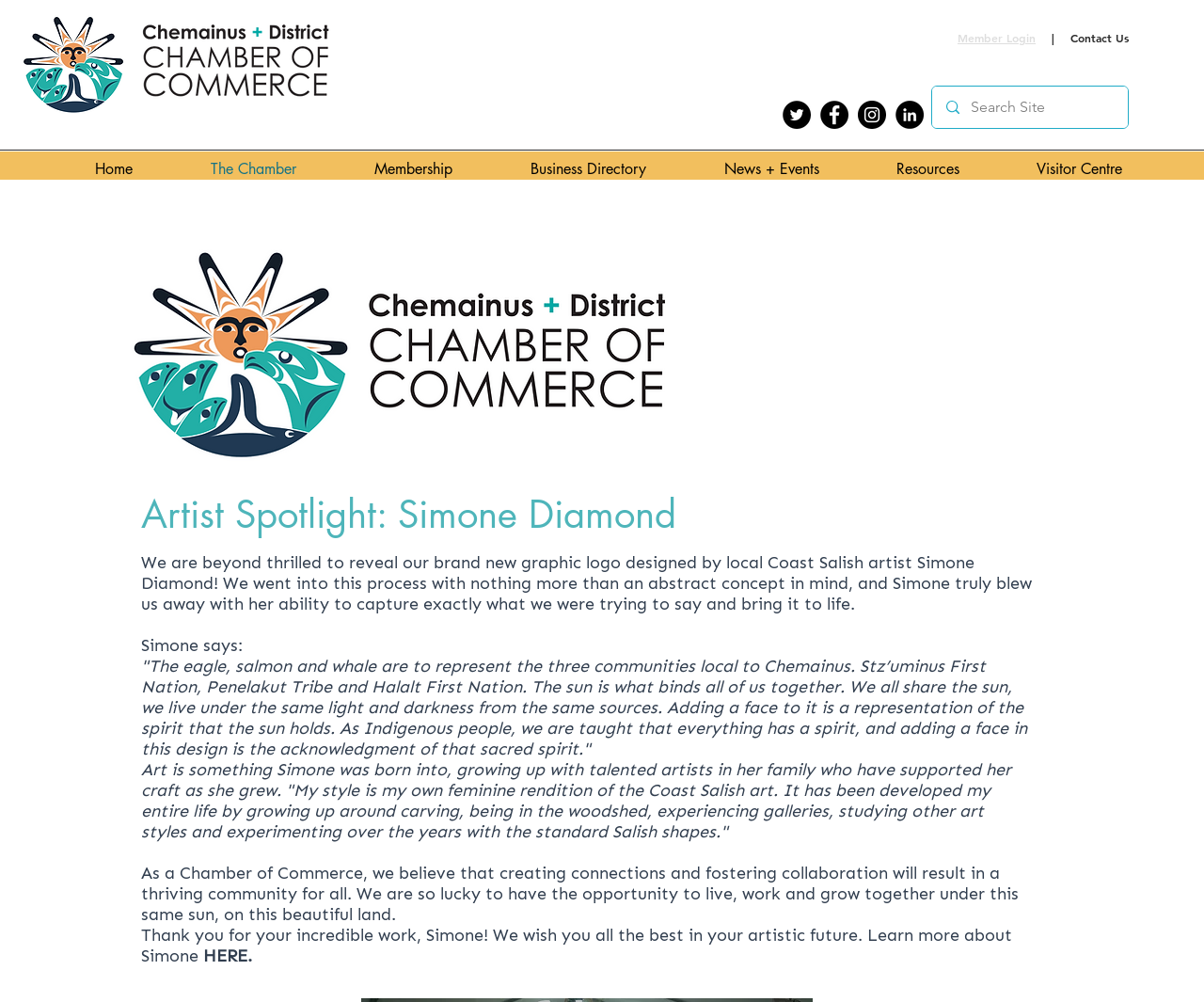Refer to the image and provide a thorough answer to this question:
What is the name of the local Coast Salish artist?

The answer can be found in the text 'We are beyond thrilled to reveal our brand new graphic logo designed by local Coast Salish artist Simone Diamond!' which indicates that Simone Diamond is the local Coast Salish artist who designed the logo.